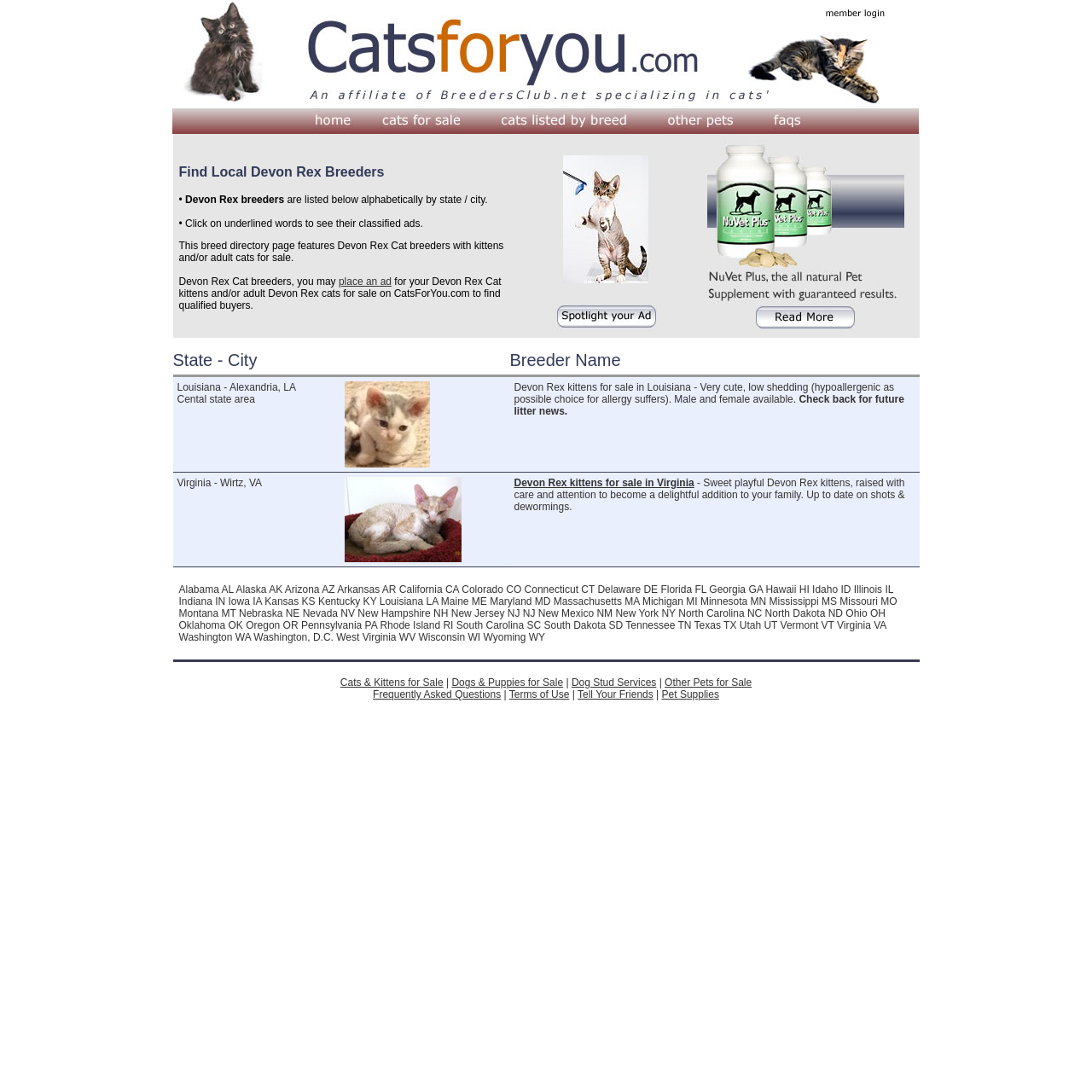Please determine the bounding box coordinates of the element's region to click in order to carry out the following instruction: "Go to Home". The coordinates should be four float numbers between 0 and 1, i.e., [left, top, right, bottom].

[0.275, 0.114, 0.341, 0.125]